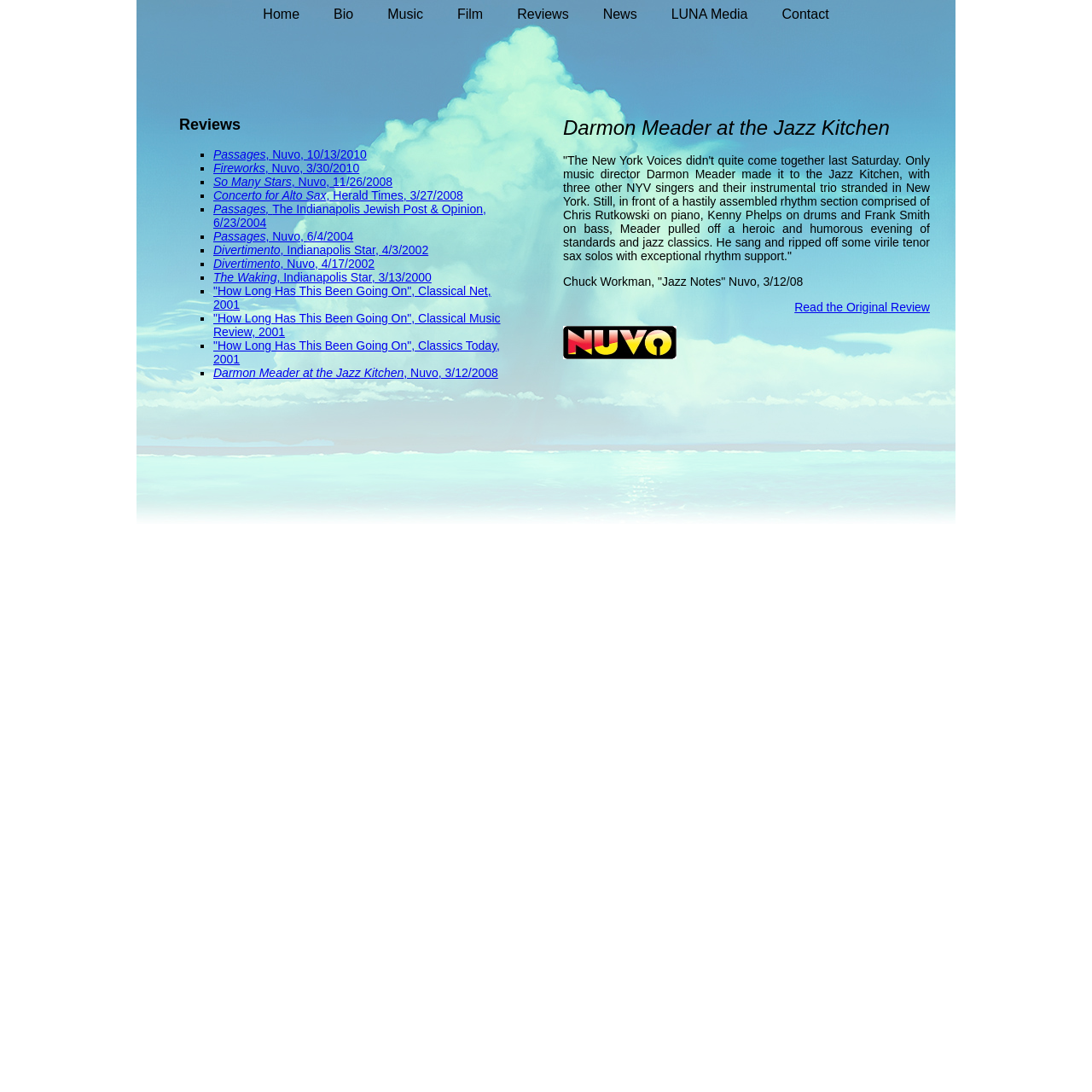Can you identify the bounding box coordinates of the clickable region needed to carry out this instruction: 'Check the review of Passages'? The coordinates should be four float numbers within the range of 0 to 1, stated as [left, top, right, bottom].

[0.195, 0.135, 0.243, 0.148]